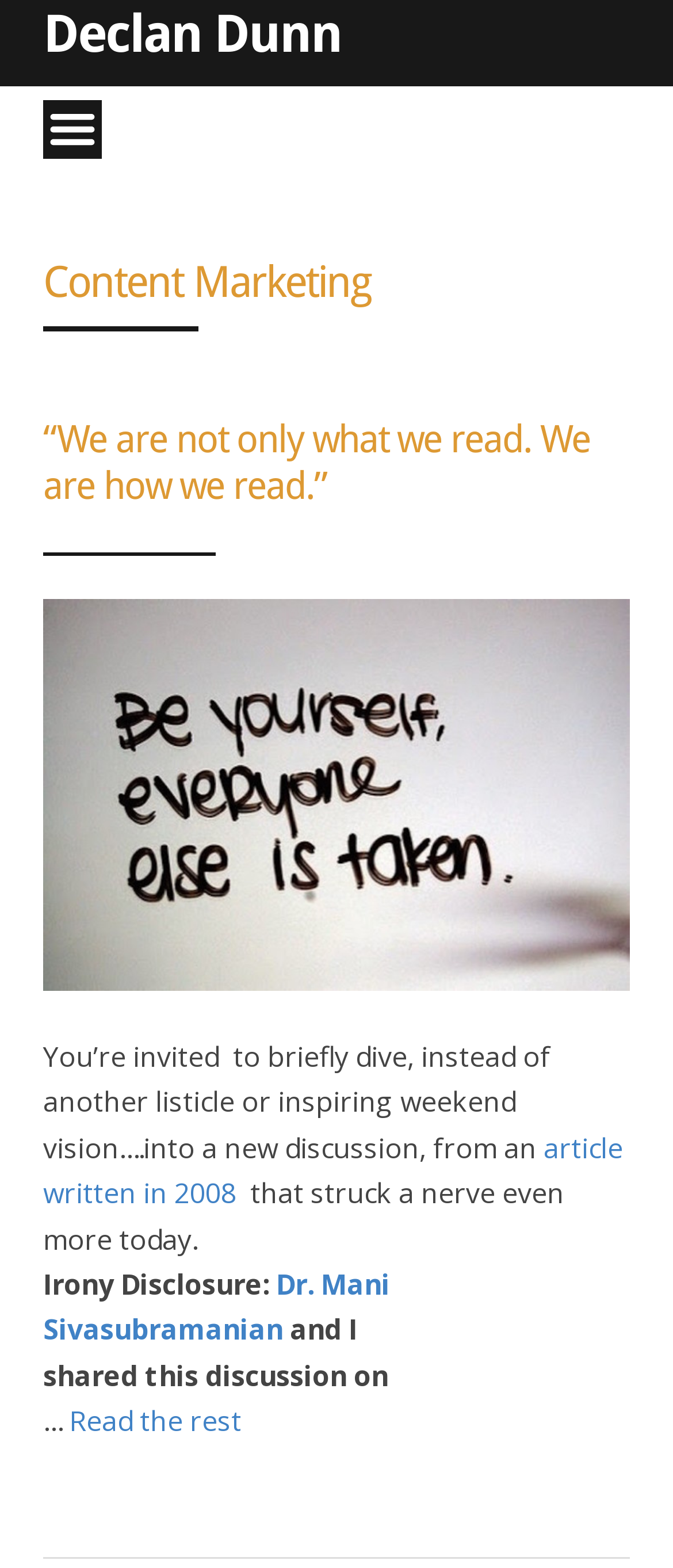Examine the screenshot and answer the question in as much detail as possible: What is the topic of the article written in 2008?

The link 'article written in 2008' is mentioned on the webpage, but the topic of the article is not explicitly mentioned. The surrounding text suggests that it might be related to content marketing or reading, but the exact topic is not clear.